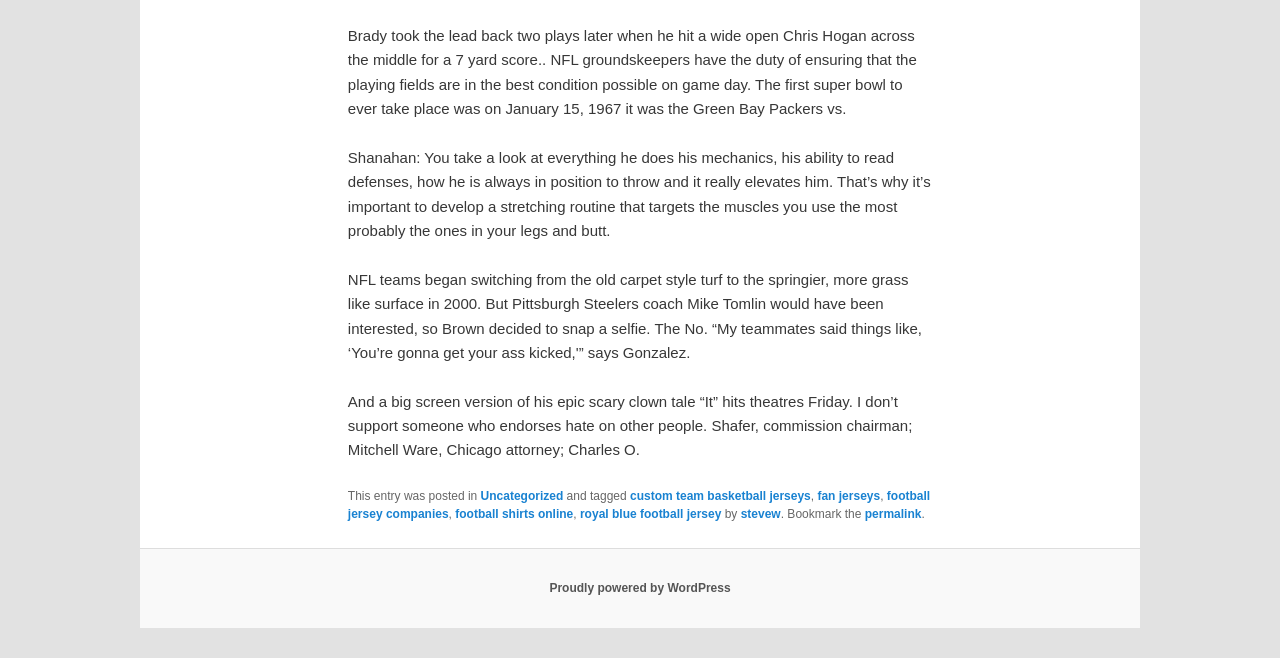What is the category of the blog post?
Please provide a full and detailed response to the question.

In the footer section, there is a link 'Uncategorized' which suggests that the category of the blog post is Uncategorized.